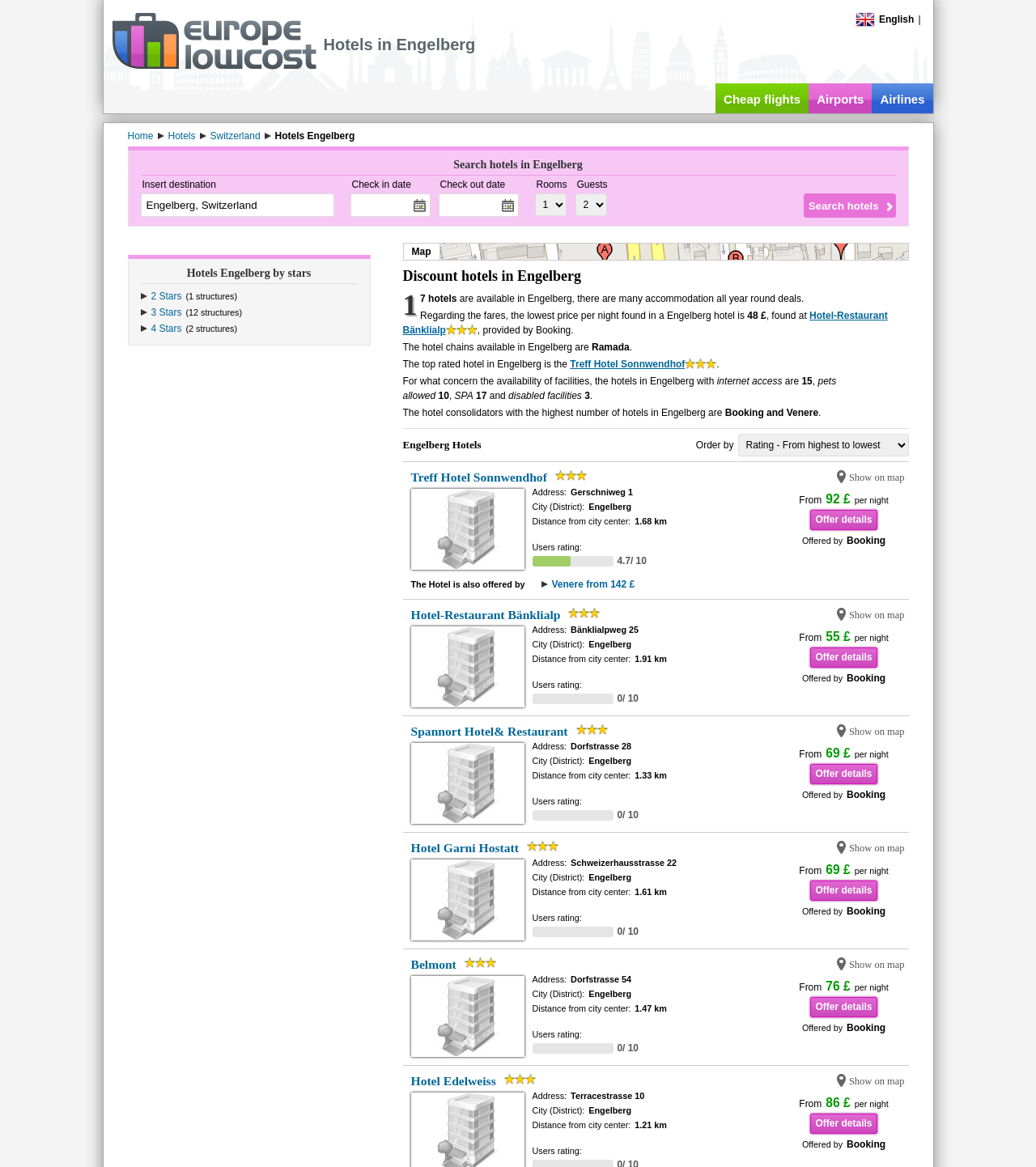How many hotels are available in Engelberg?
Analyze the screenshot and provide a detailed answer to the question.

I found this answer by looking at the text '17 hotels are available in Engelberg, there are many accommodation all year round deals.' which is located below the heading 'Discount hotels in Engelberg'.